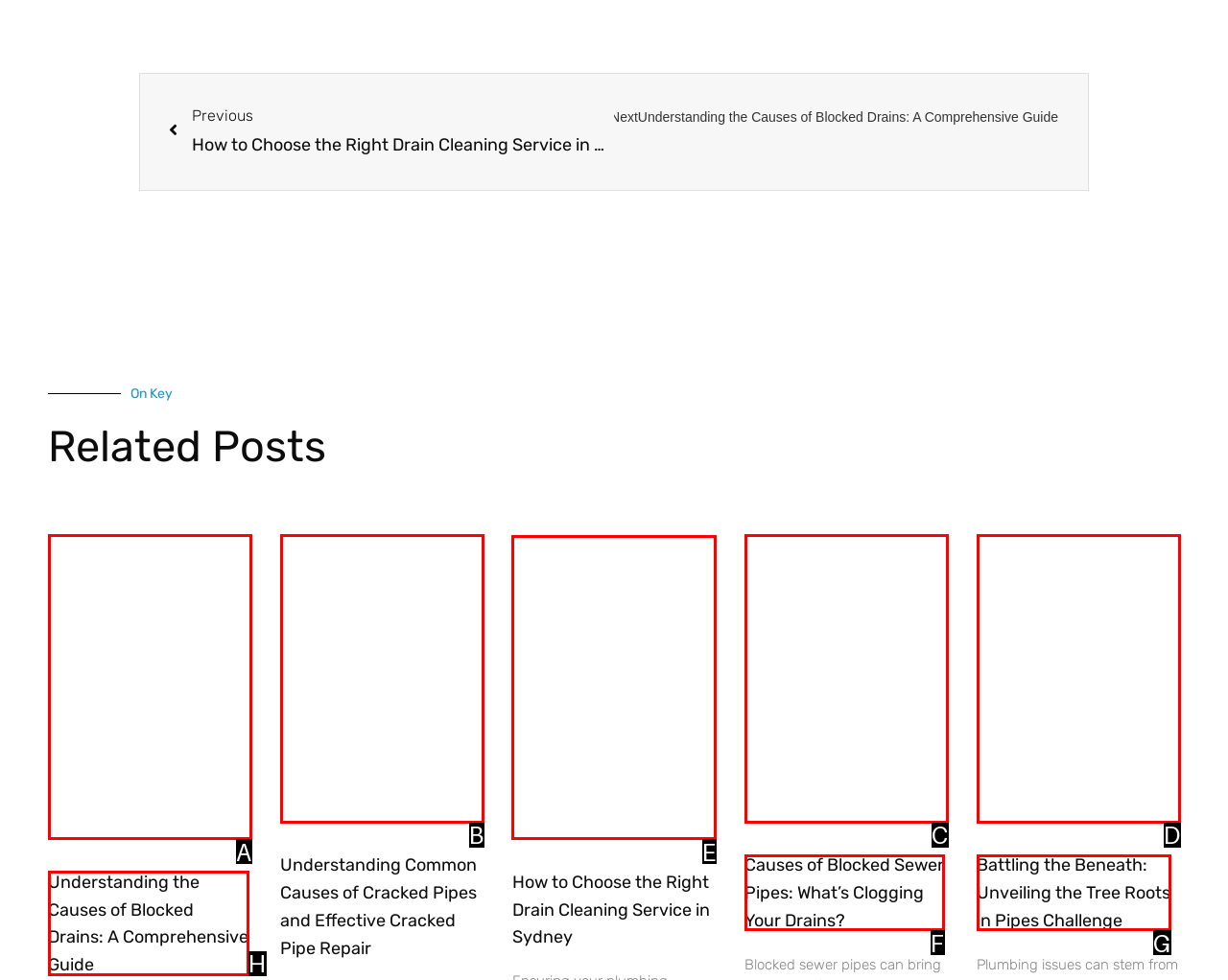Which HTML element should be clicked to complete the task: Get information about 'Drain Cleaning Service in Sydney'? Answer with the letter of the corresponding option.

E